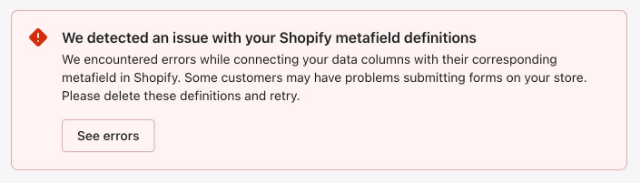Elaborate on the contents of the image in a comprehensive manner.

The image displays a prominent error notification related to Shopify's metafield definitions. It contains a red warning icon accompanied by a message stating, "We detected an issue with your Shopify metafield definitions." The text explains that there were errors in connecting data columns with their corresponding metafields, indicating that some customers might experience difficulties when submitting forms. Users are advised to delete the problematic definitions and attempt the action again, with a button available for further details labeled "See errors." This alert emphasizes the importance of rectifying metafield issues to ensure smooth functionality on the Shopify platform.